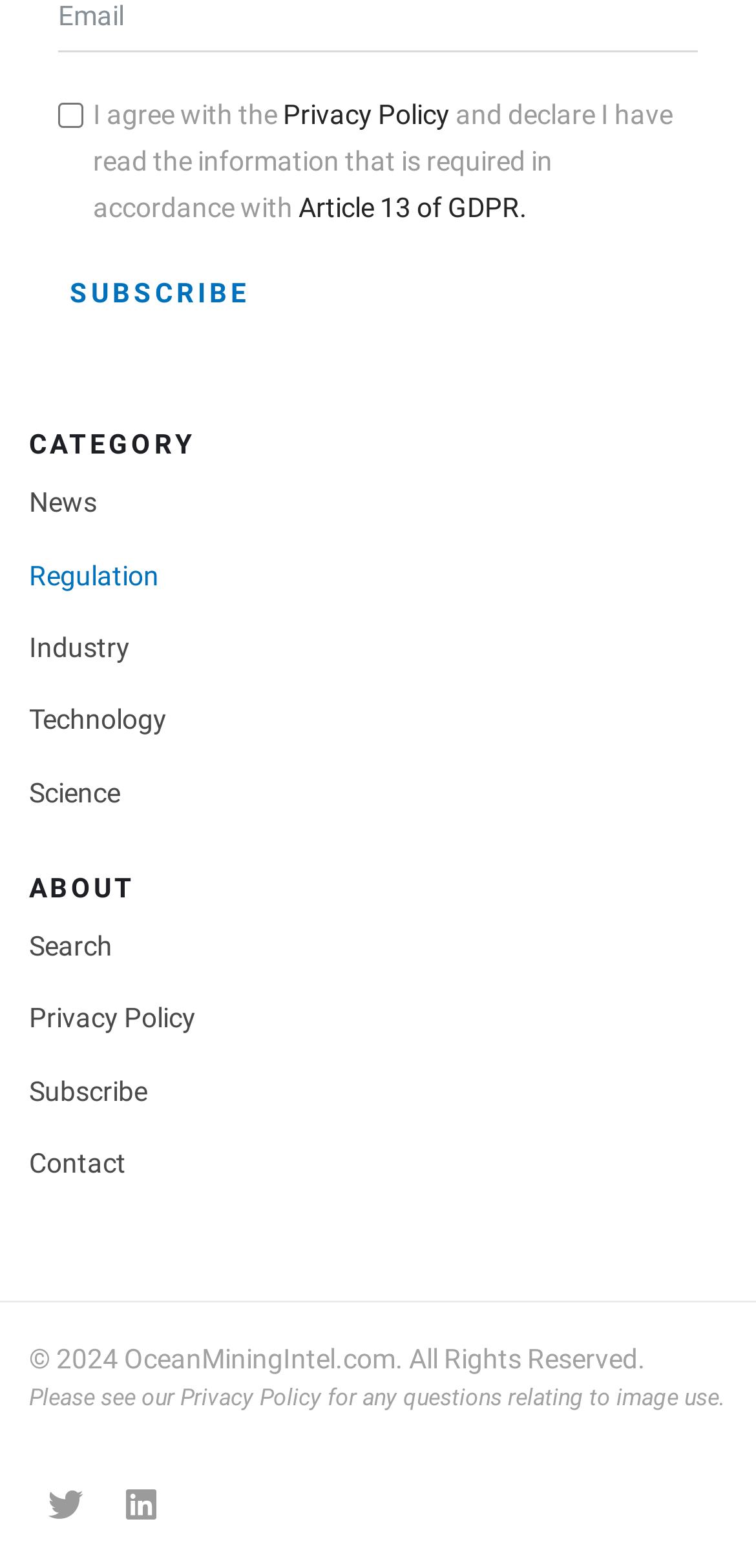Given the following UI element description: "Satin Belt", find the bounding box coordinates in the webpage screenshot.

None